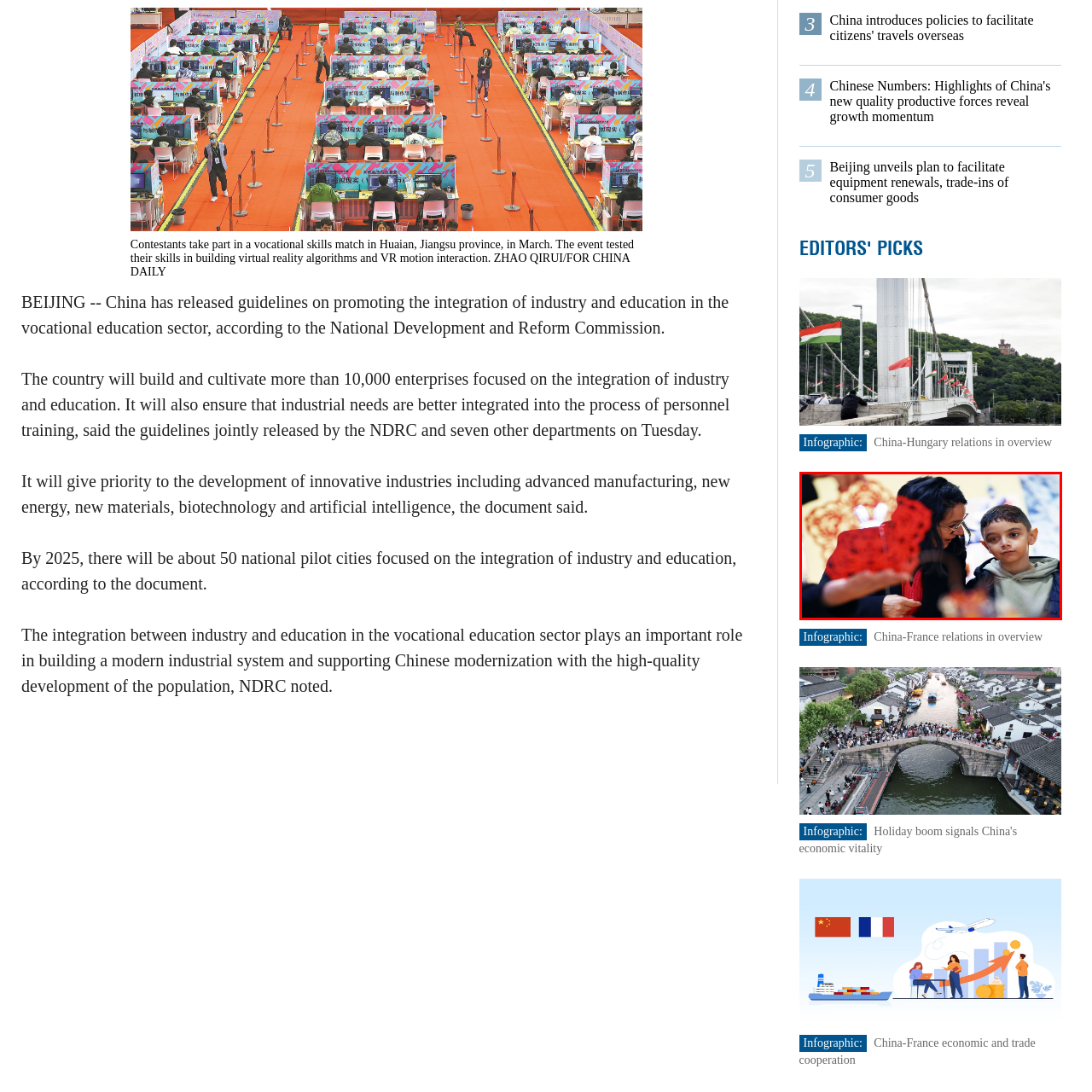Please look at the highlighted area within the red border and provide the answer to this question using just one word or phrase: 
What is the dominant color of the craft piece in the foreground?

Bright red